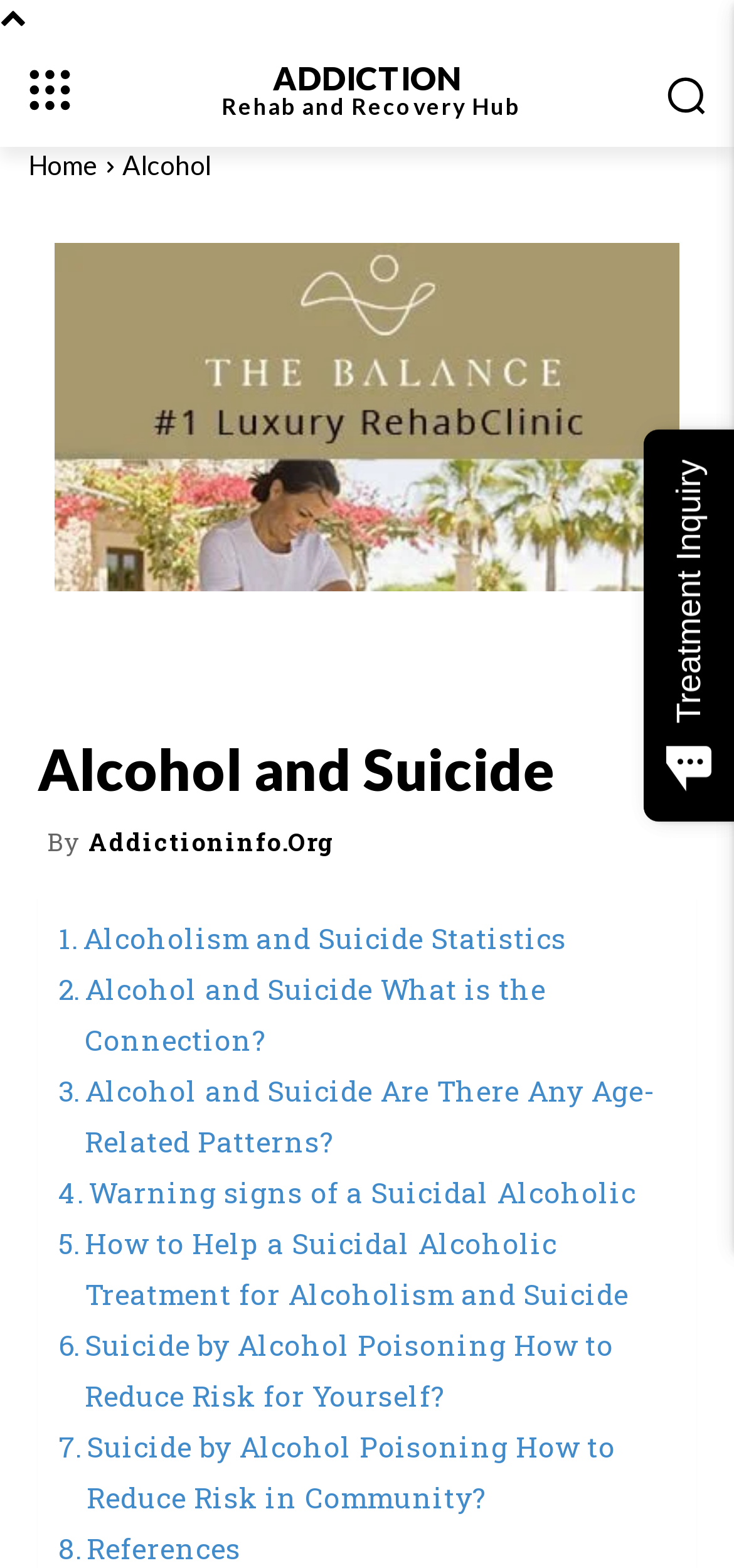Please identify the bounding box coordinates of the area that needs to be clicked to follow this instruction: "Click the 'Alcohol' link".

[0.167, 0.095, 0.287, 0.115]